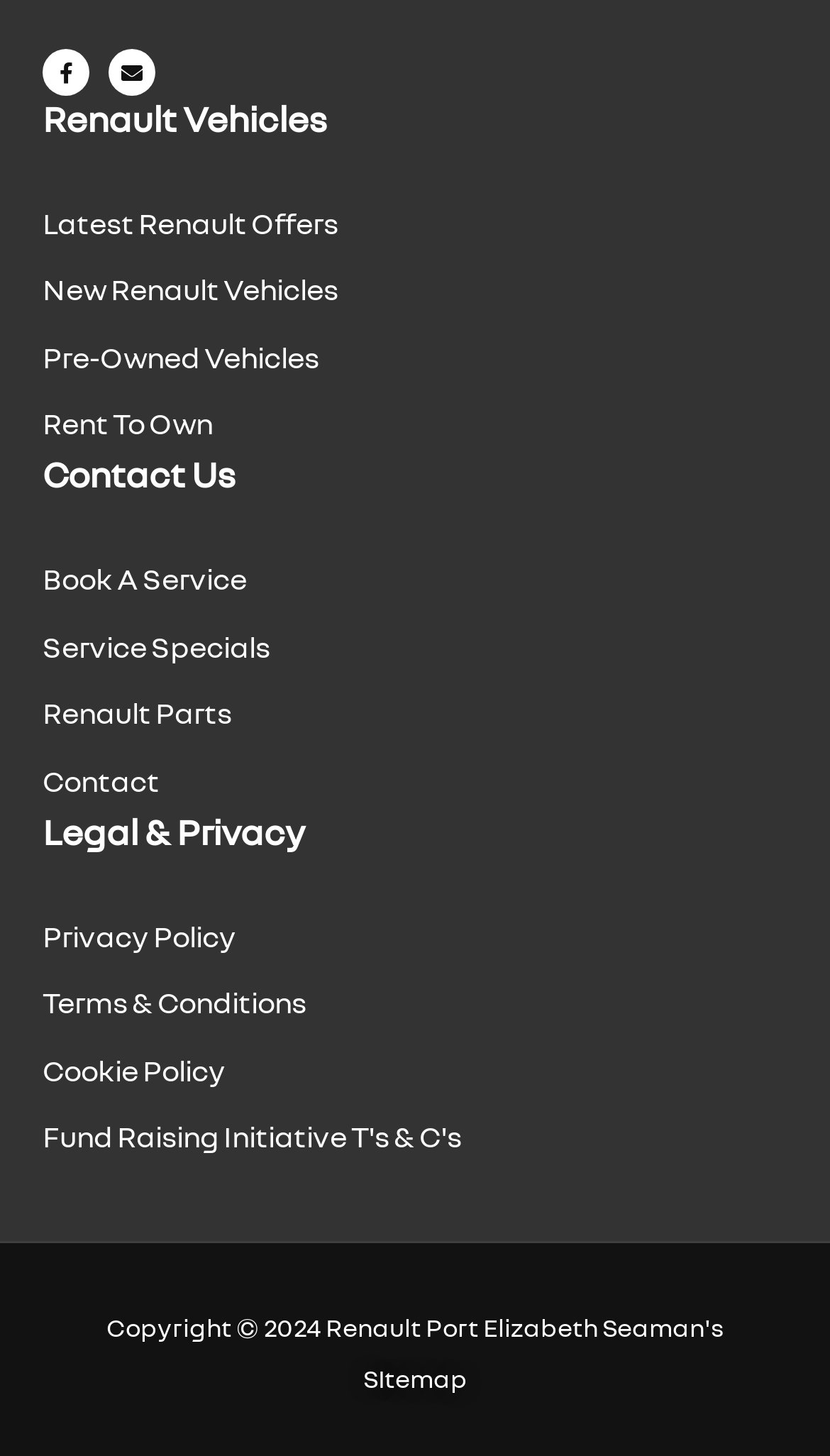Provide a brief response using a word or short phrase to this question:
What is the brand of vehicles on this website?

Renault